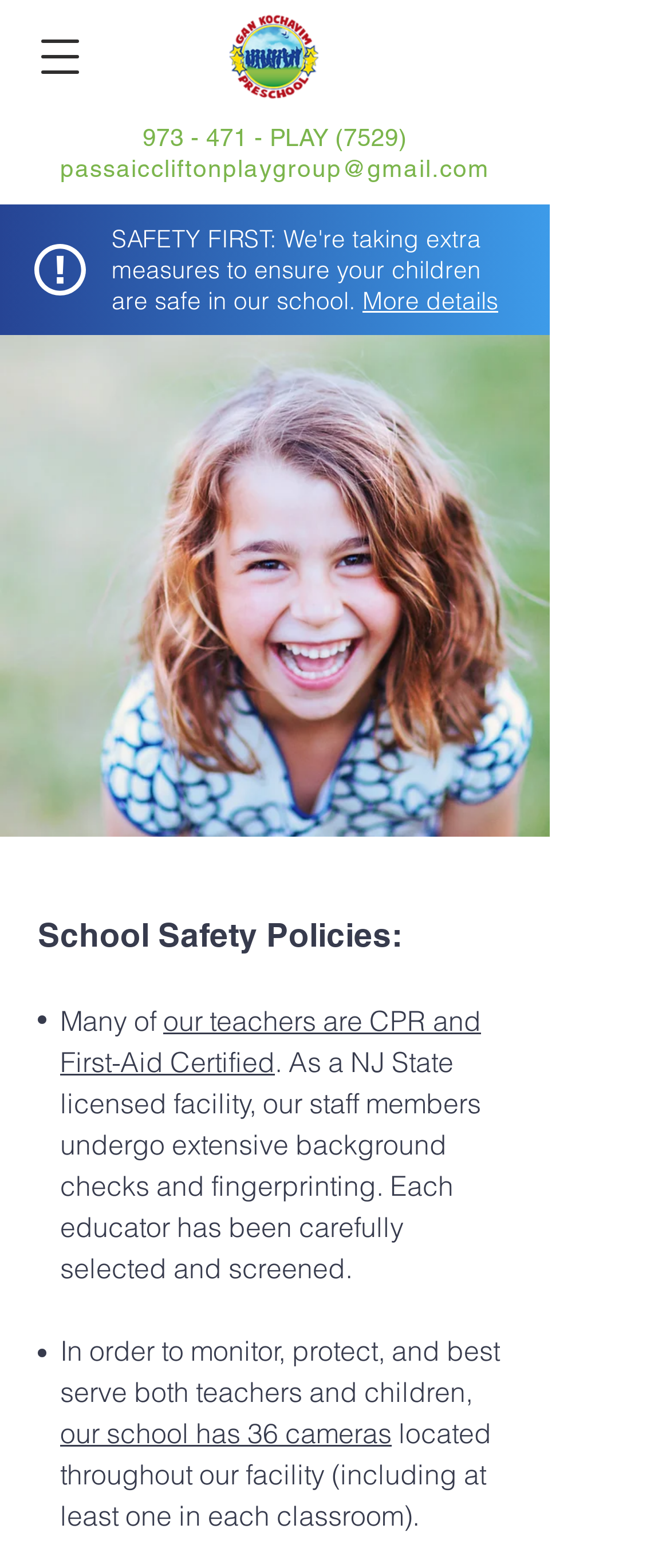How many cameras are there in the school?
Based on the screenshot, answer the question with a single word or phrase.

36